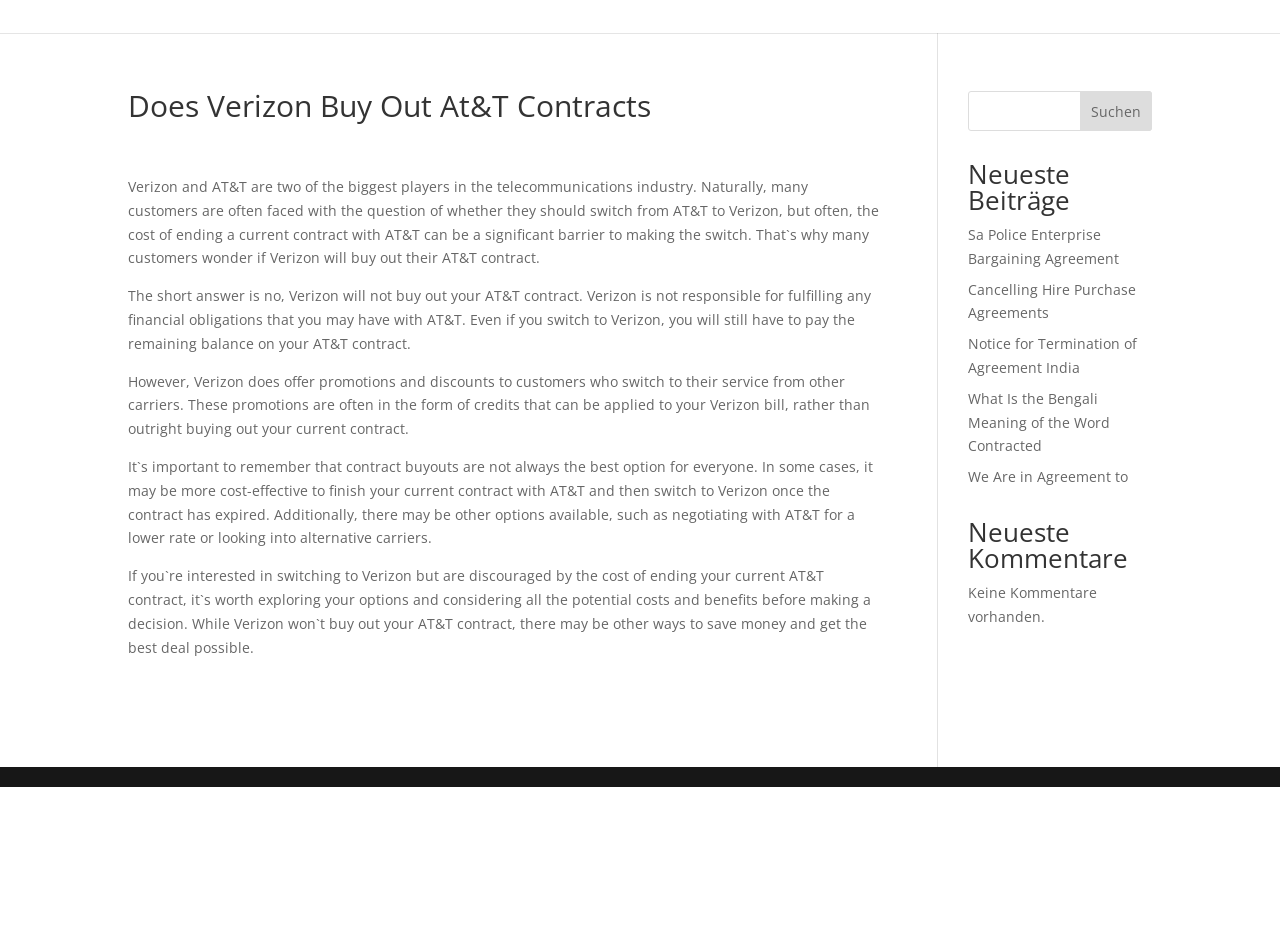Could you identify the text that serves as the heading for this webpage?

Does Verizon Buy Out At&T Contracts